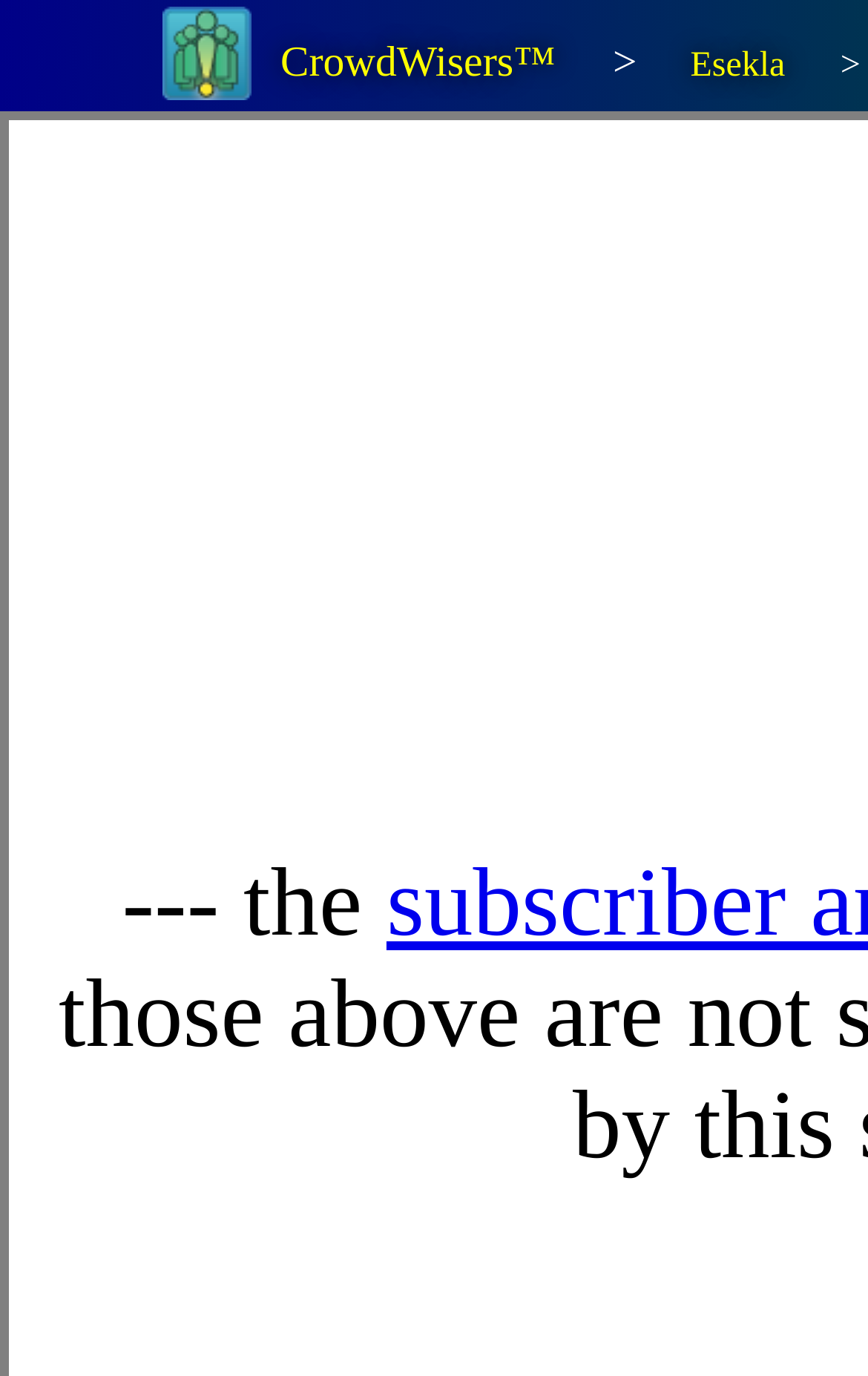Please find the bounding box for the following UI element description. Provide the coordinates in (top-left x, top-left y, bottom-right x, bottom-right y) format, with values between 0 and 1: View More Musicians

None